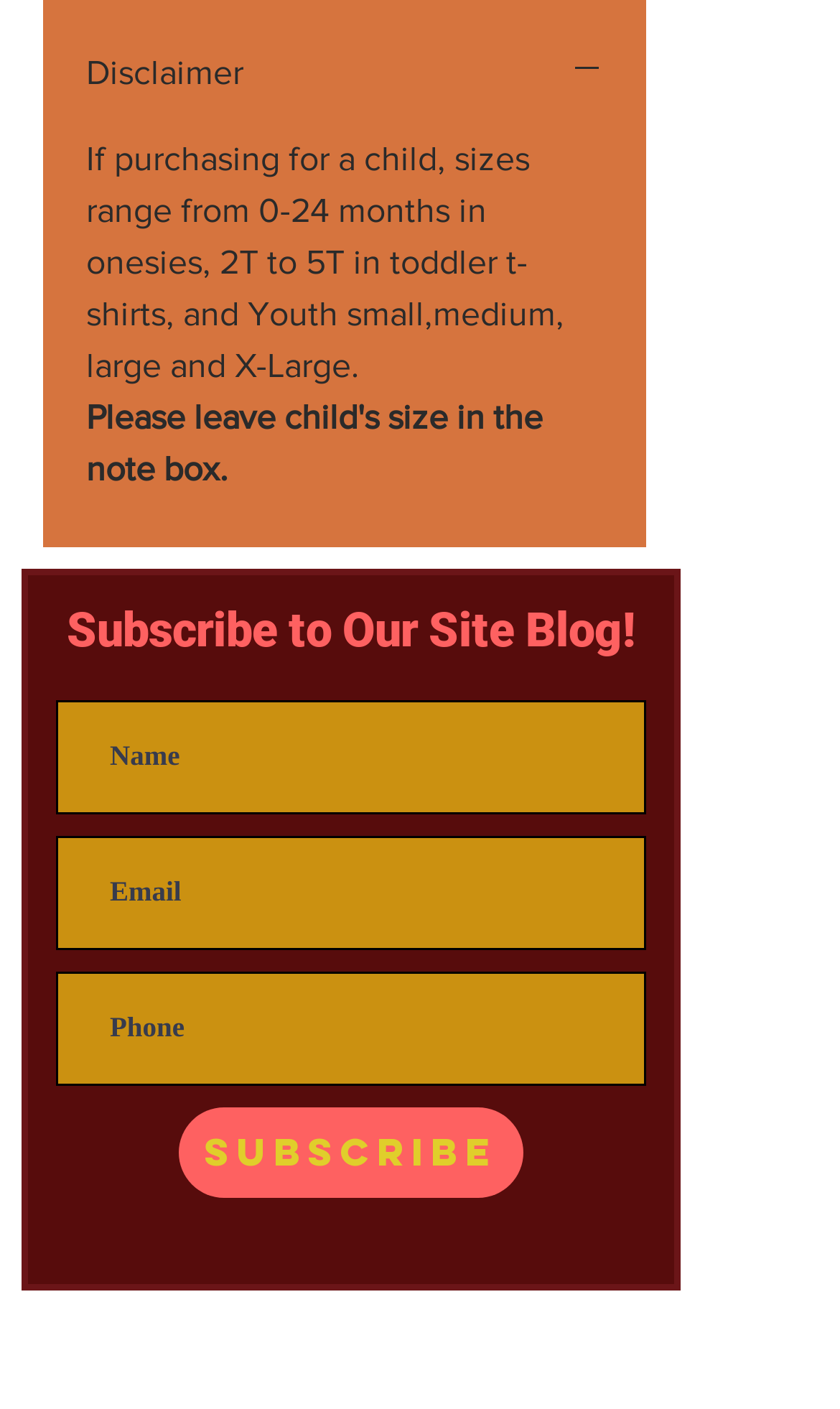What is the required field in the subscription form?
Deliver a detailed and extensive answer to the question.

The subscription form has three textboxes: 'Name', 'Email', and 'Phone'. The 'Email' textbox is marked as required, indicating that it is mandatory to fill in the email address to subscribe.